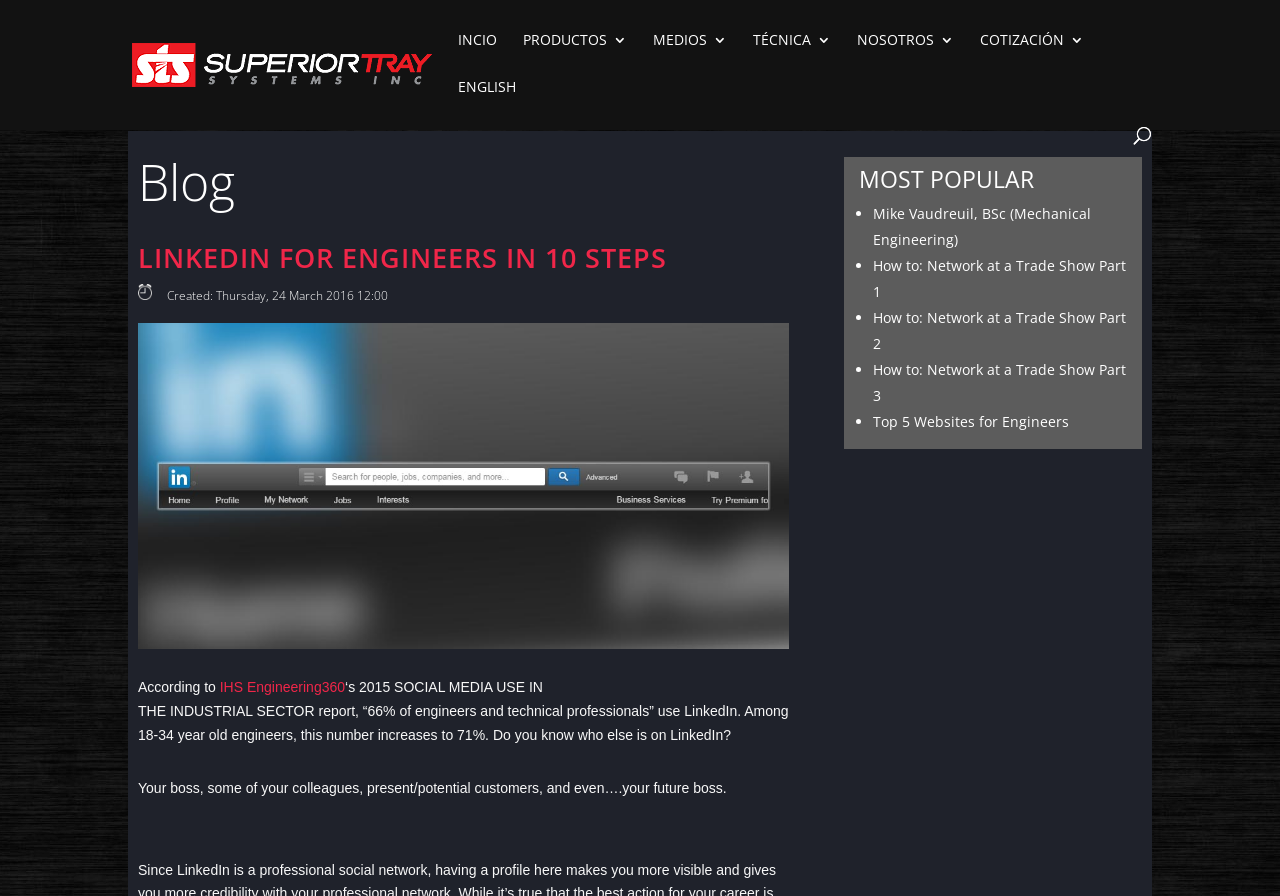How many links are there in the main menu?
Look at the screenshot and respond with one word or a short phrase.

6